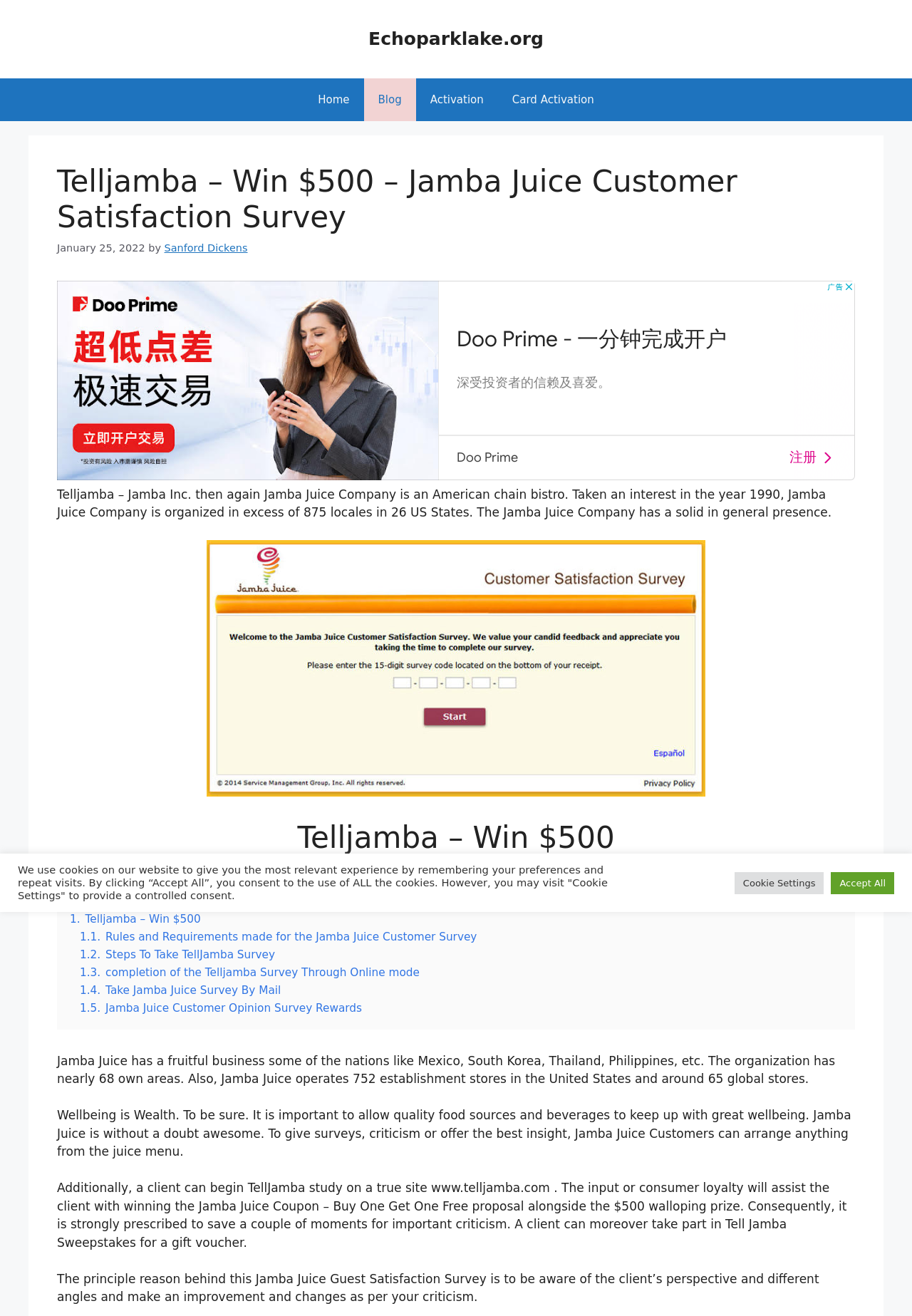Given the element description Breast Cancer Symptoms, identify the bounding box coordinates for the UI element on the webpage screenshot. The format should be (top-left x, top-left y, bottom-right x, bottom-right y), with values between 0 and 1.

None